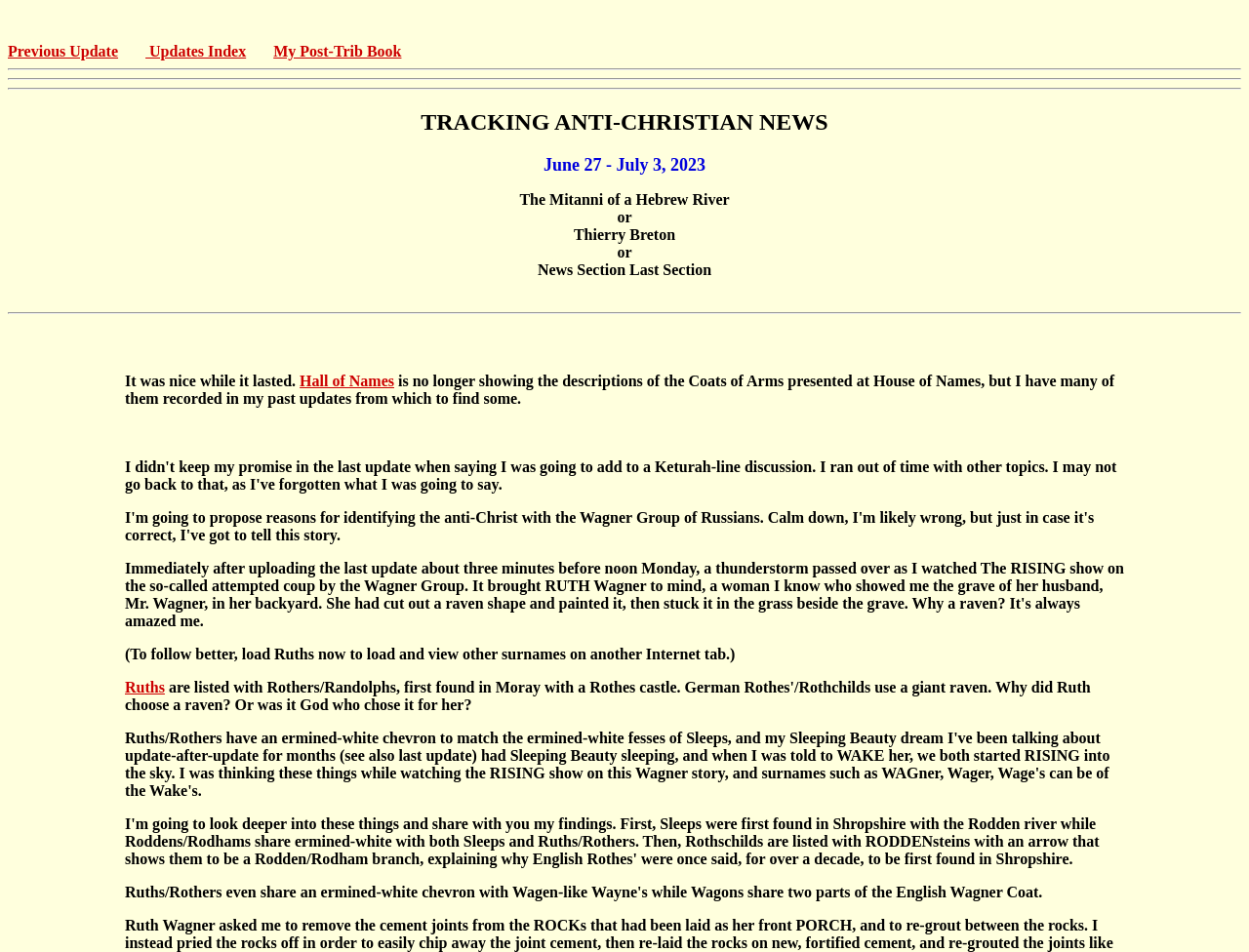What is the purpose of the horizontal separators?
Refer to the image and give a detailed answer to the query.

The horizontal separators are used to visually separate different sections of the webpage, such as the navigation links at the top, the news section, and the text about Hall of Names.